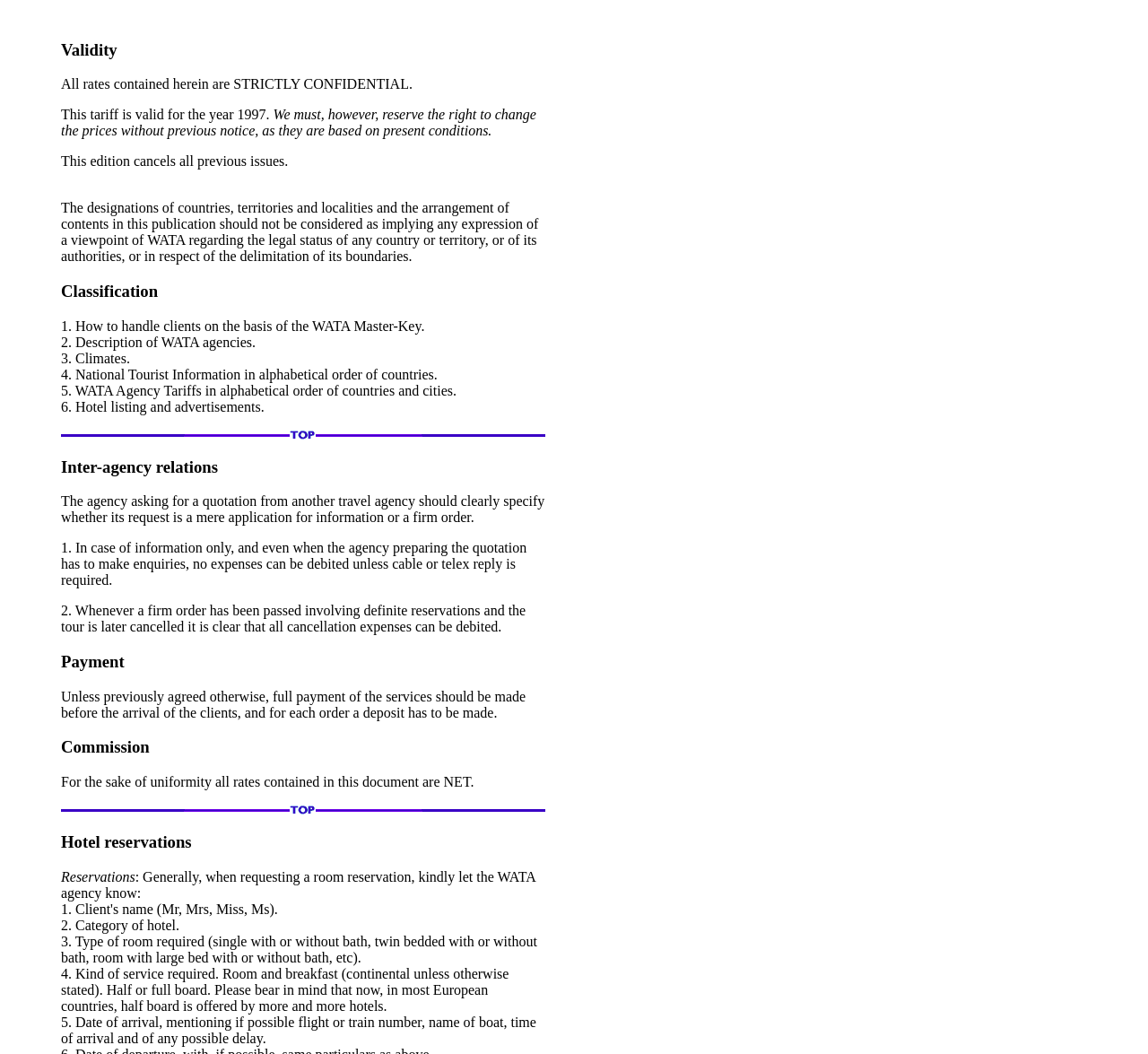What is the payment term for services?
Give a one-word or short-phrase answer derived from the screenshot.

Full payment before arrival